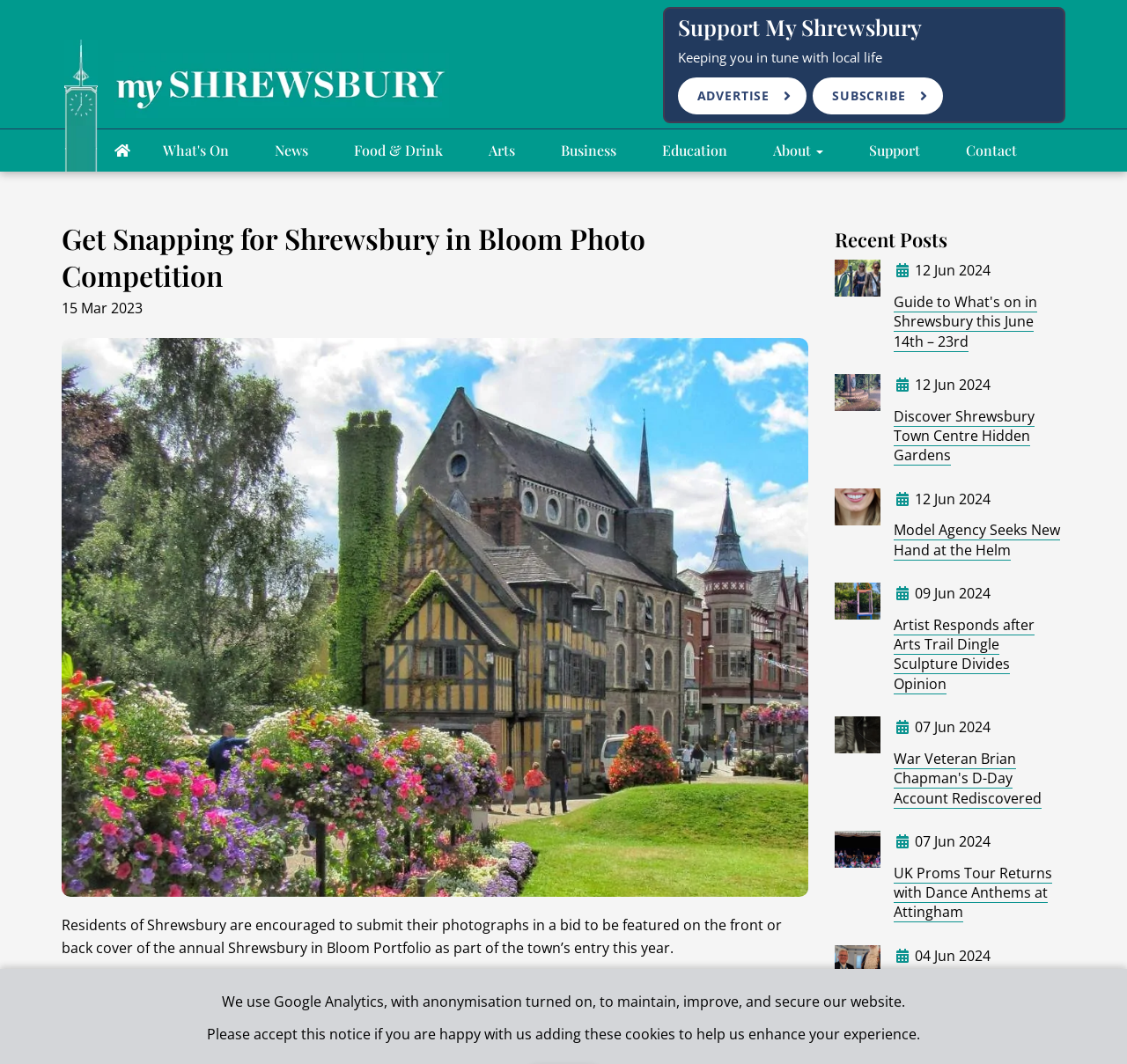Please find and report the bounding box coordinates of the element to click in order to perform the following action: "Click on 'Guide to What's on in Shrewsbury this June 14th – 23rd'". The coordinates should be expressed as four float numbers between 0 and 1, in the format [left, top, right, bottom].

[0.793, 0.274, 0.92, 0.33]